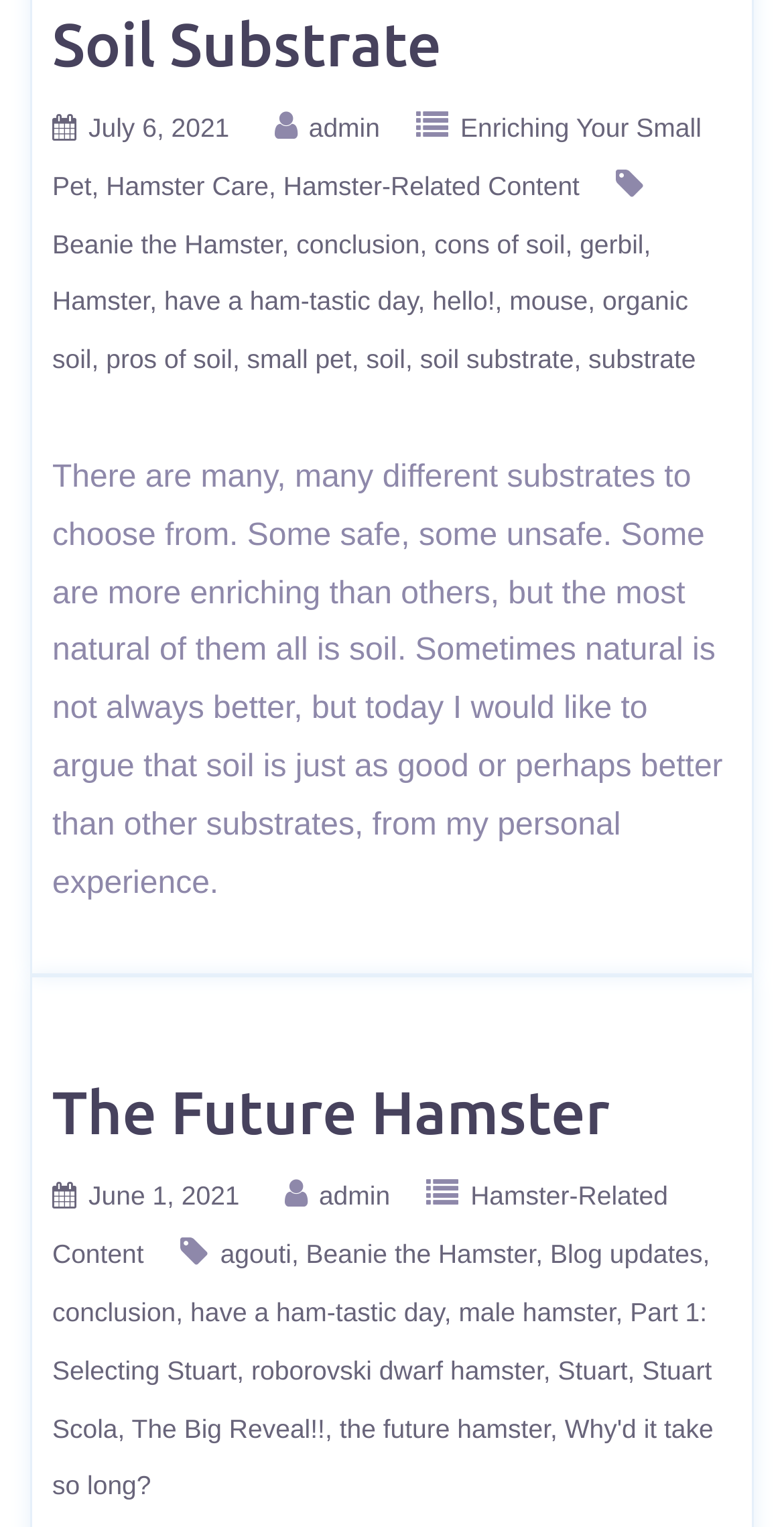Please find the bounding box coordinates of the section that needs to be clicked to achieve this instruction: "Click on 'Soil Substrate'".

[0.067, 0.007, 0.563, 0.051]